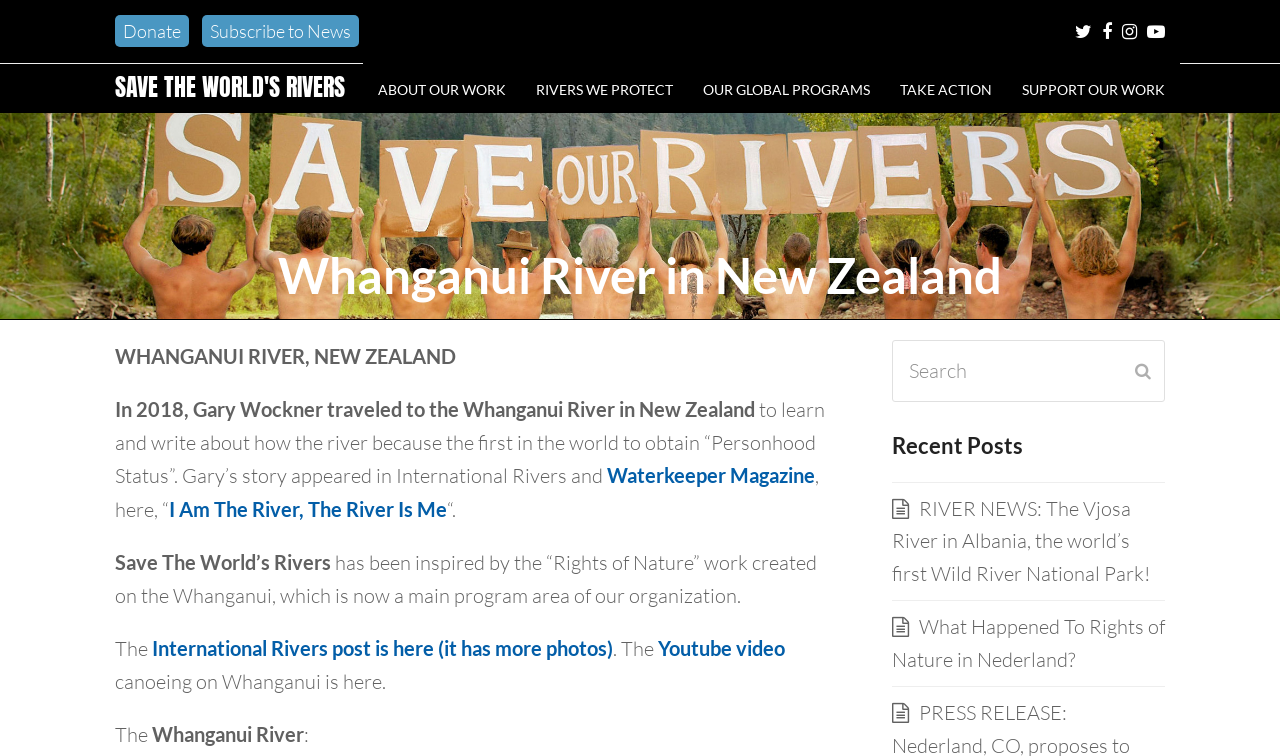Given the element description, predict the bounding box coordinates in the format (top-left x, top-left y, bottom-right x, bottom-right y). Make sure all values are between 0 and 1. Here is the element description: Save The World's Rivers

[0.09, 0.092, 0.27, 0.139]